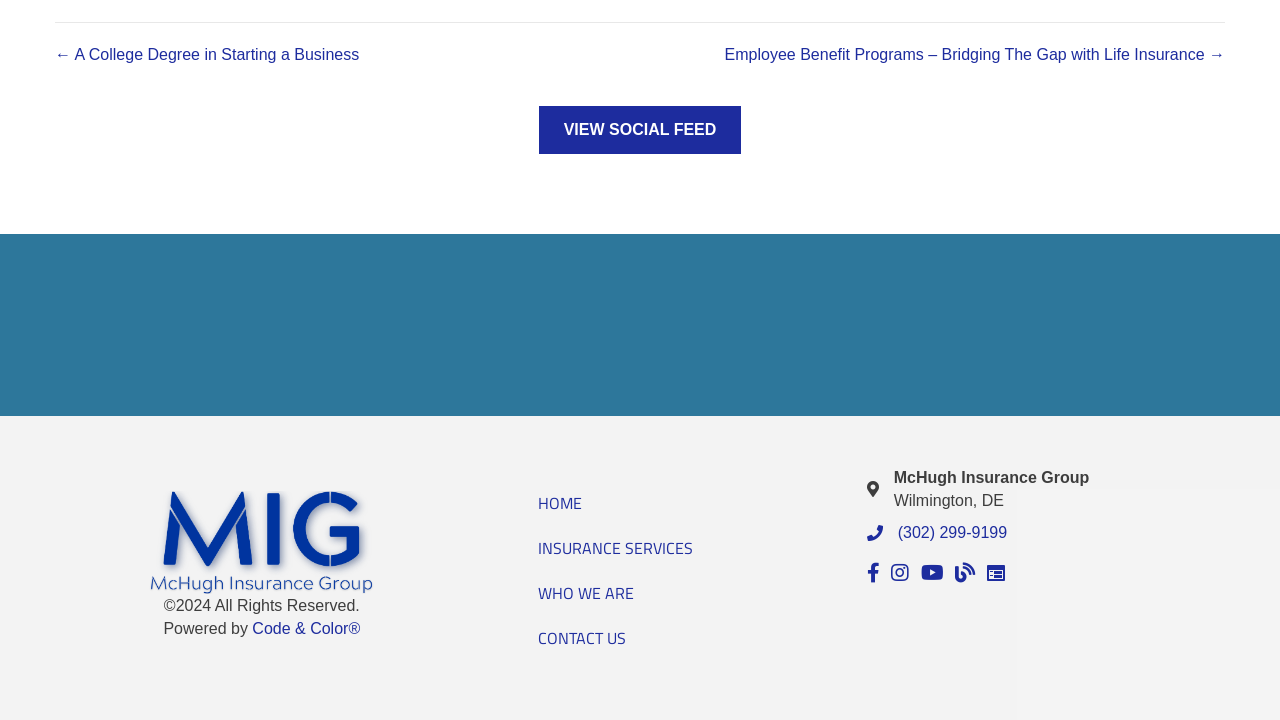Determine the bounding box coordinates of the clickable element to achieve the following action: 'Request a consultation'. Provide the coordinates as four float values between 0 and 1, formatted as [left, top, right, bottom].

[0.541, 0.416, 0.734, 0.488]